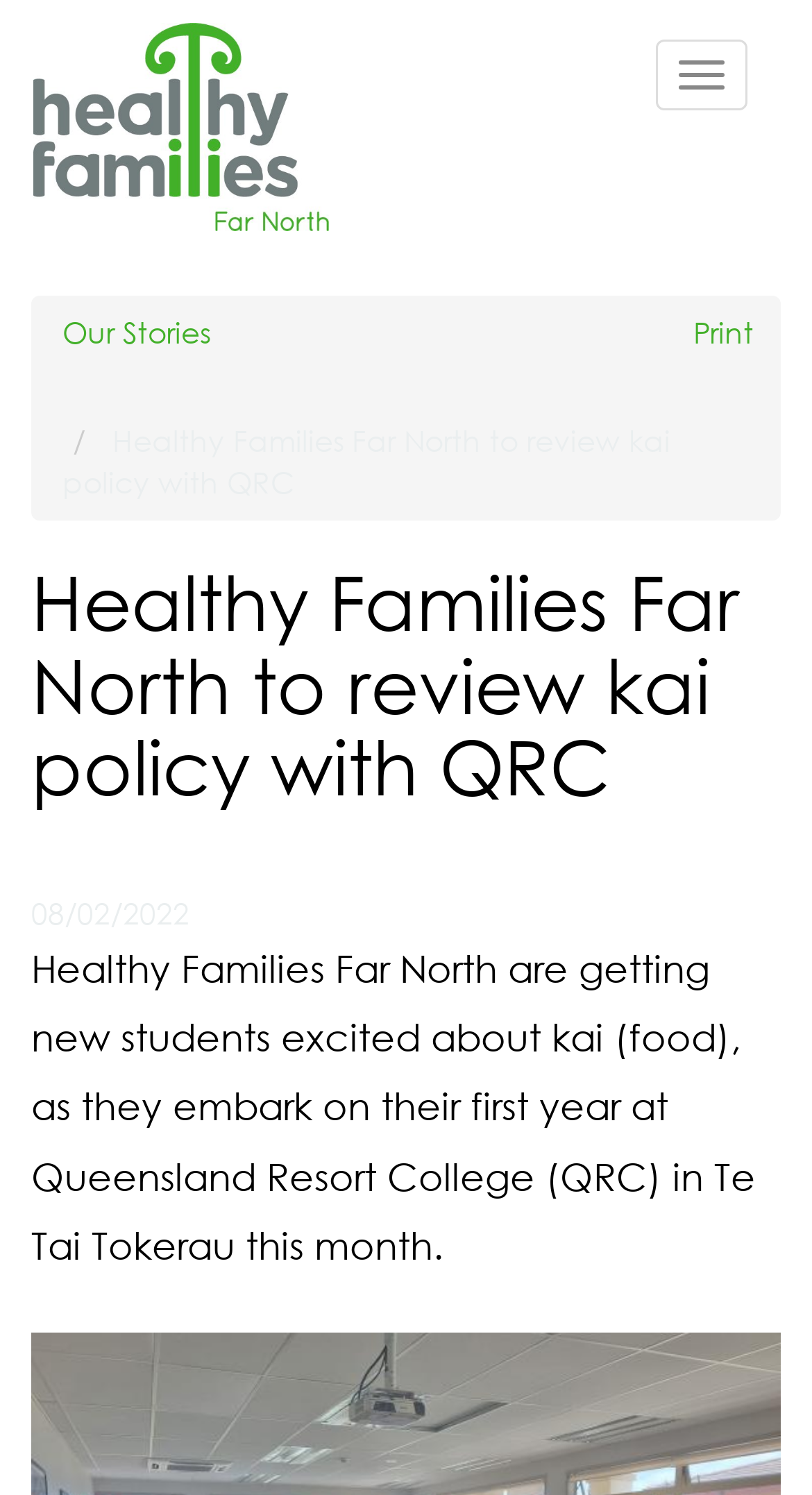Identify the primary heading of the webpage and provide its text.

Healthy Families Far North to review kai policy with QRC